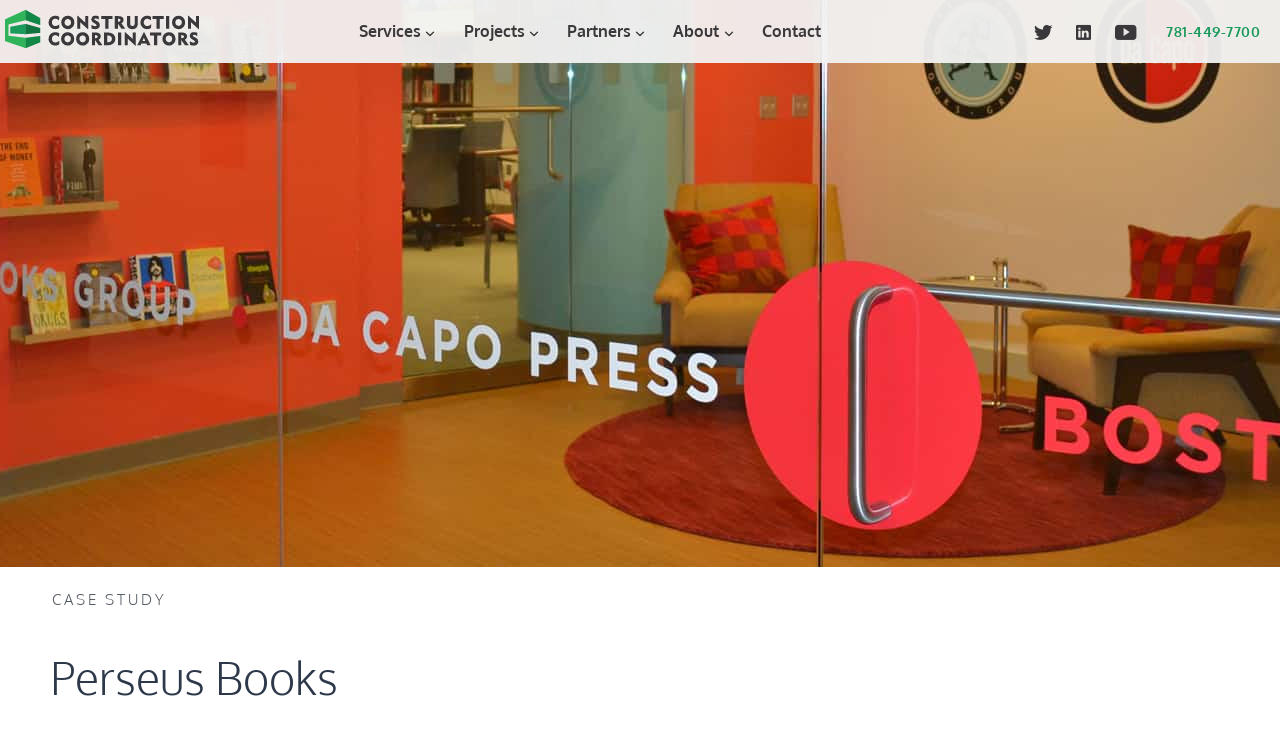How many social media links are there?
Based on the image, give a concise answer in the form of a single word or short phrase.

3